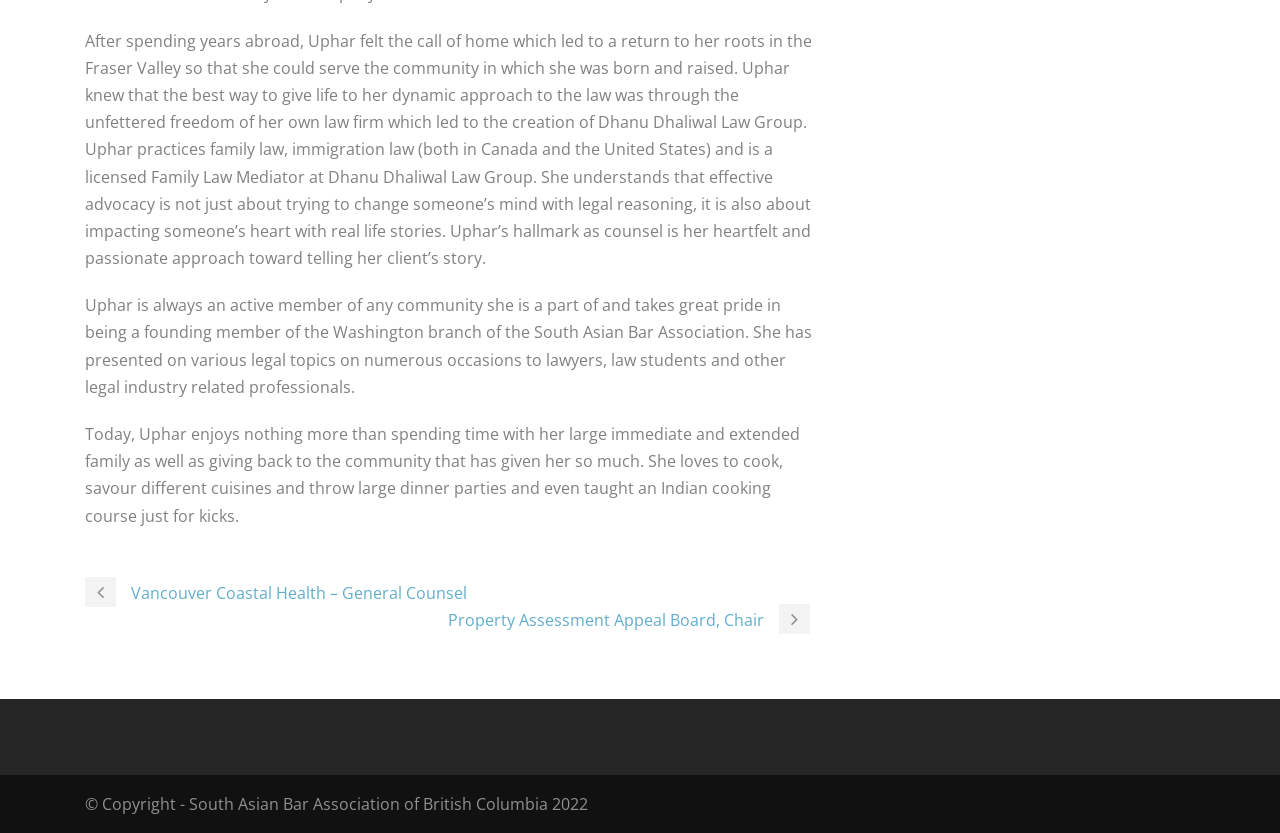Determine the bounding box for the described HTML element: "Property Assessment Appeal Board, Chair". Ensure the coordinates are four float numbers between 0 and 1 in the format [left, top, right, bottom].

[0.35, 0.731, 0.637, 0.757]